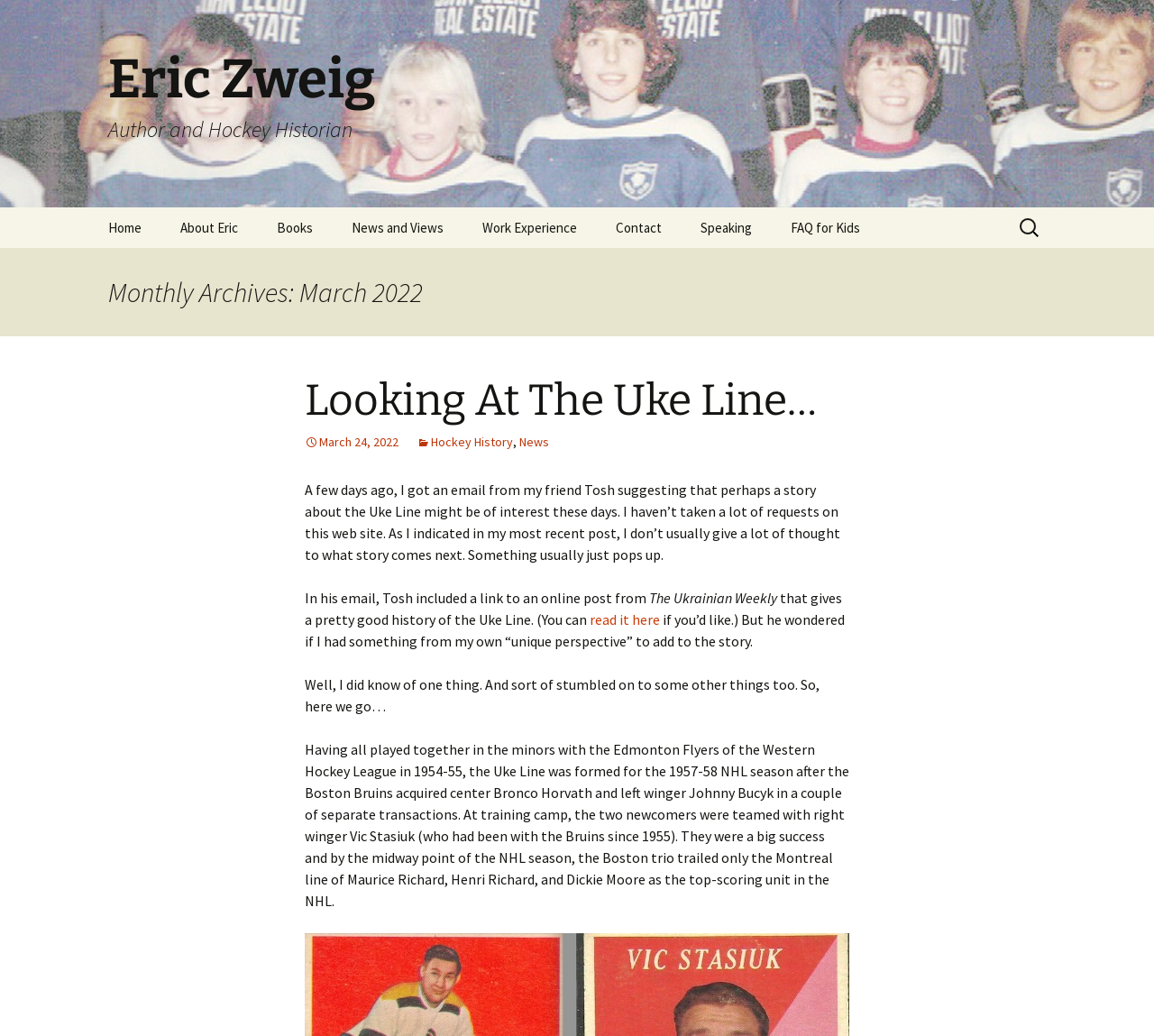Identify the bounding box coordinates for the region of the element that should be clicked to carry out the instruction: "View the FAQ for Kids page". The bounding box coordinates should be four float numbers between 0 and 1, i.e., [left, top, right, bottom].

[0.67, 0.2, 0.761, 0.239]